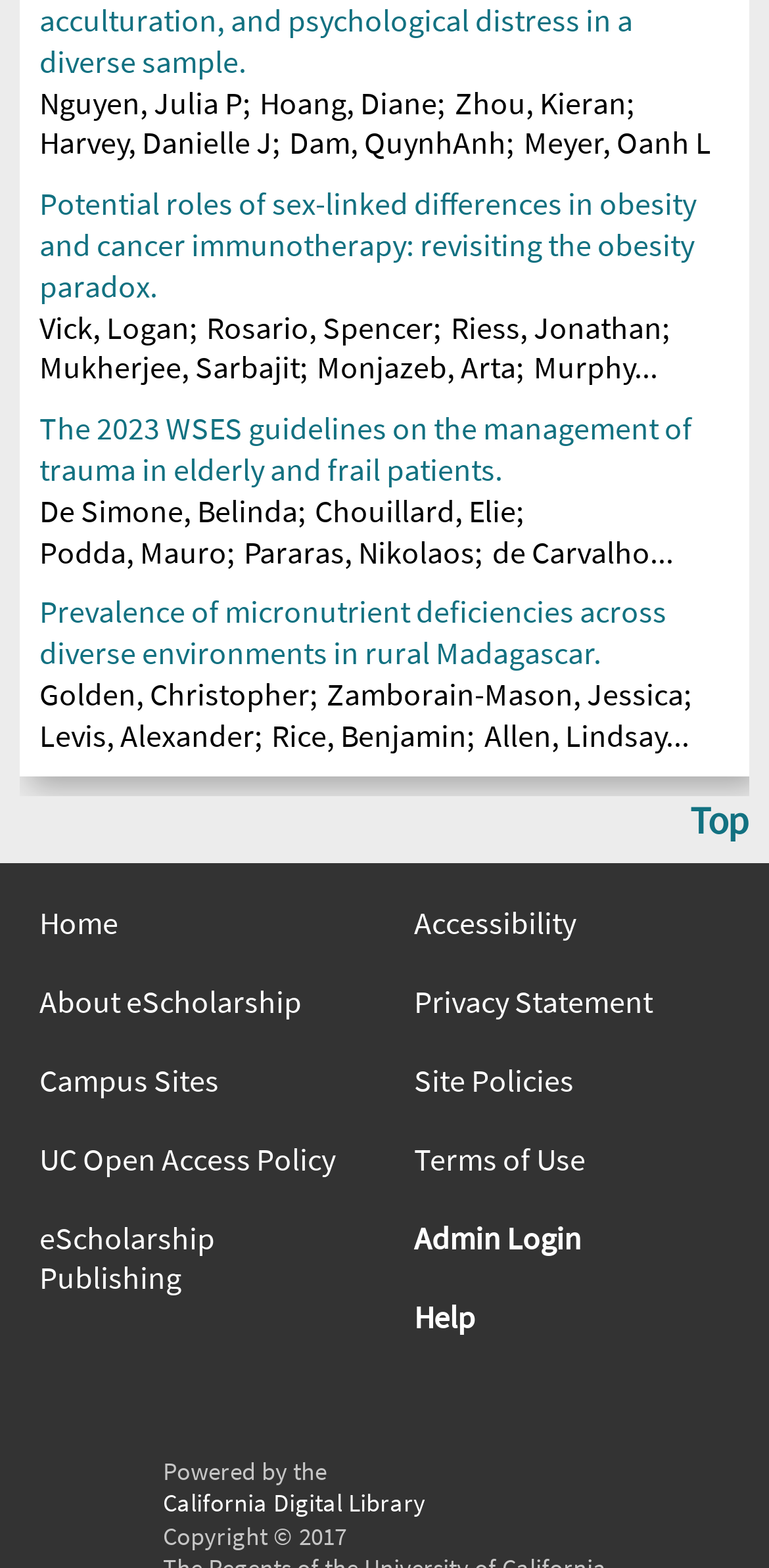Can you determine the bounding box coordinates of the area that needs to be clicked to fulfill the following instruction: "Visit the eScholarship publishing page"?

[0.051, 0.776, 0.462, 0.826]